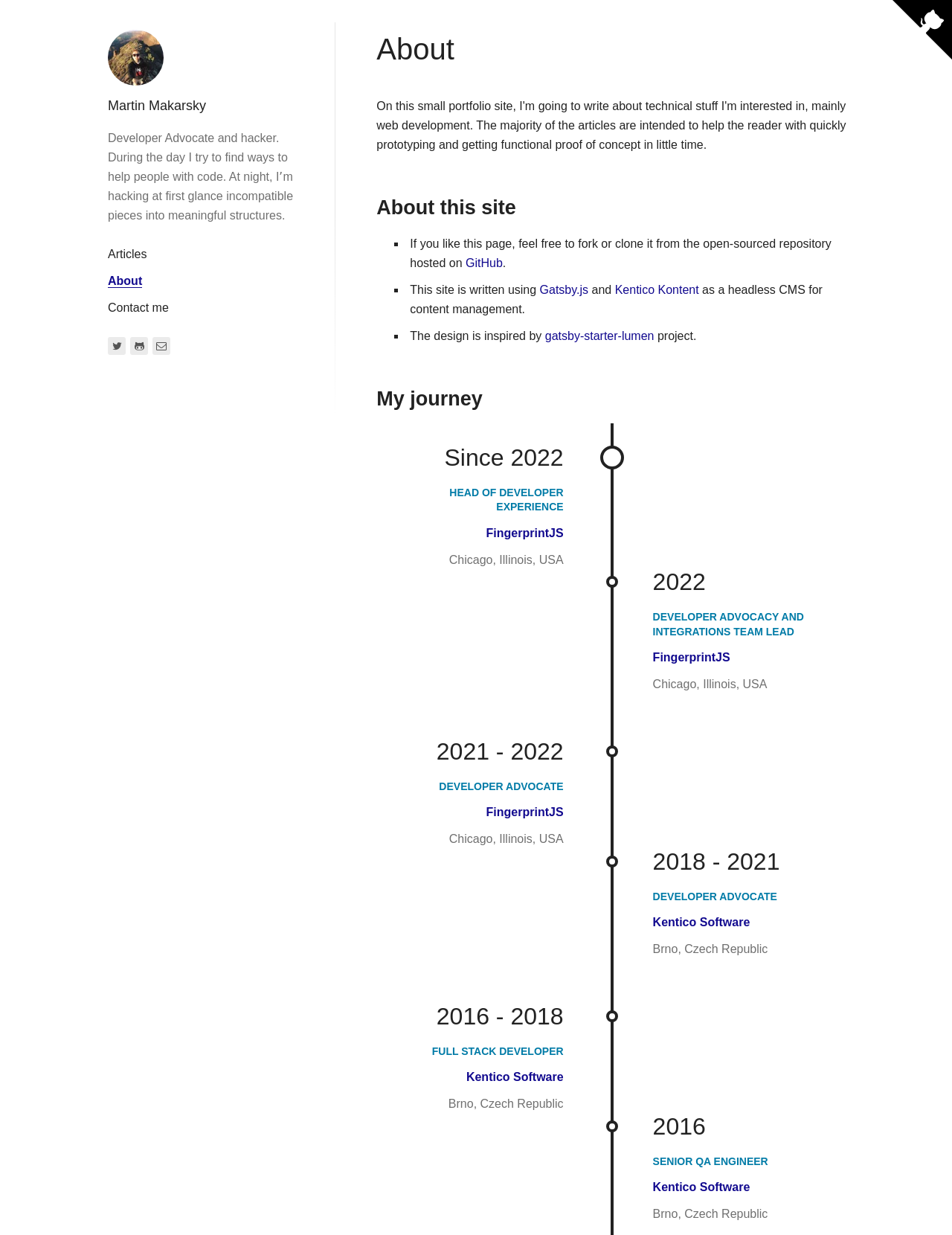What is the name of the CMS used for content management?
Using the visual information from the image, give a one-word or short-phrase answer.

Kentico Kontent